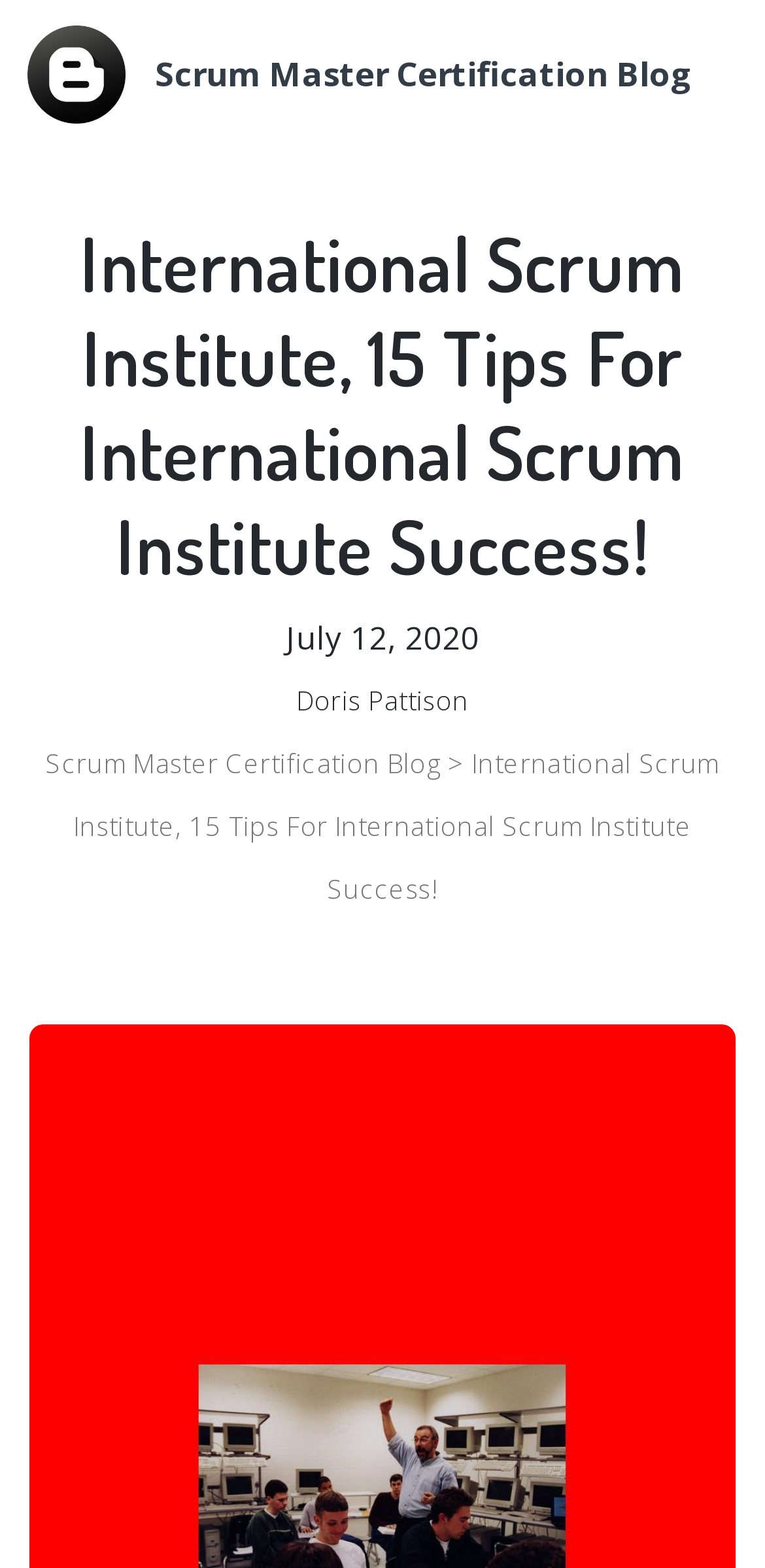From the webpage screenshot, predict the bounding box coordinates (top-left x, top-left y, bottom-right x, bottom-right y) for the UI element described here: Scrum Master Certification Blog

[0.036, 0.016, 0.905, 0.079]